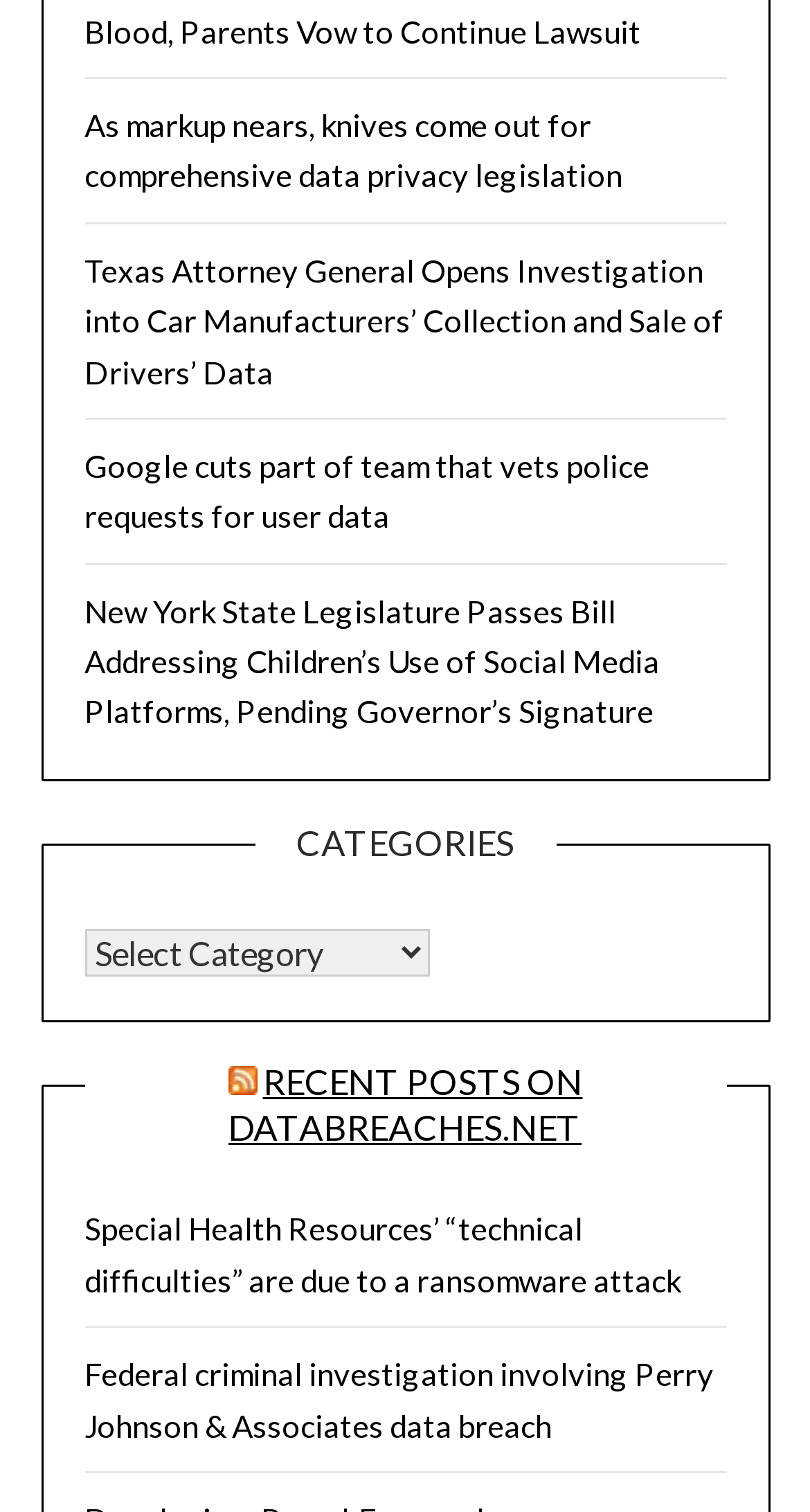Please determine the bounding box coordinates for the element that should be clicked to follow these instructions: "Select a category from the dropdown menu".

[0.104, 0.614, 0.529, 0.646]